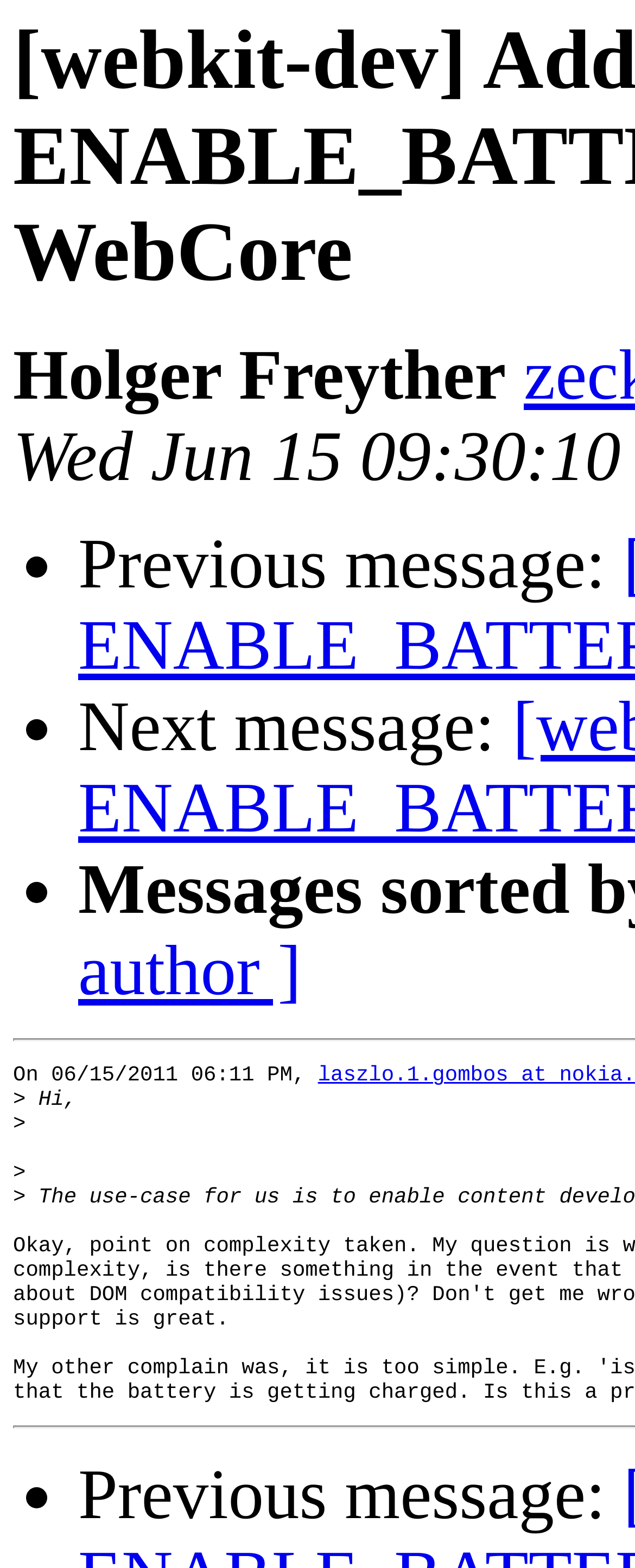Answer the question below using just one word or a short phrase: 
How many lines of text are there in the message body?

2